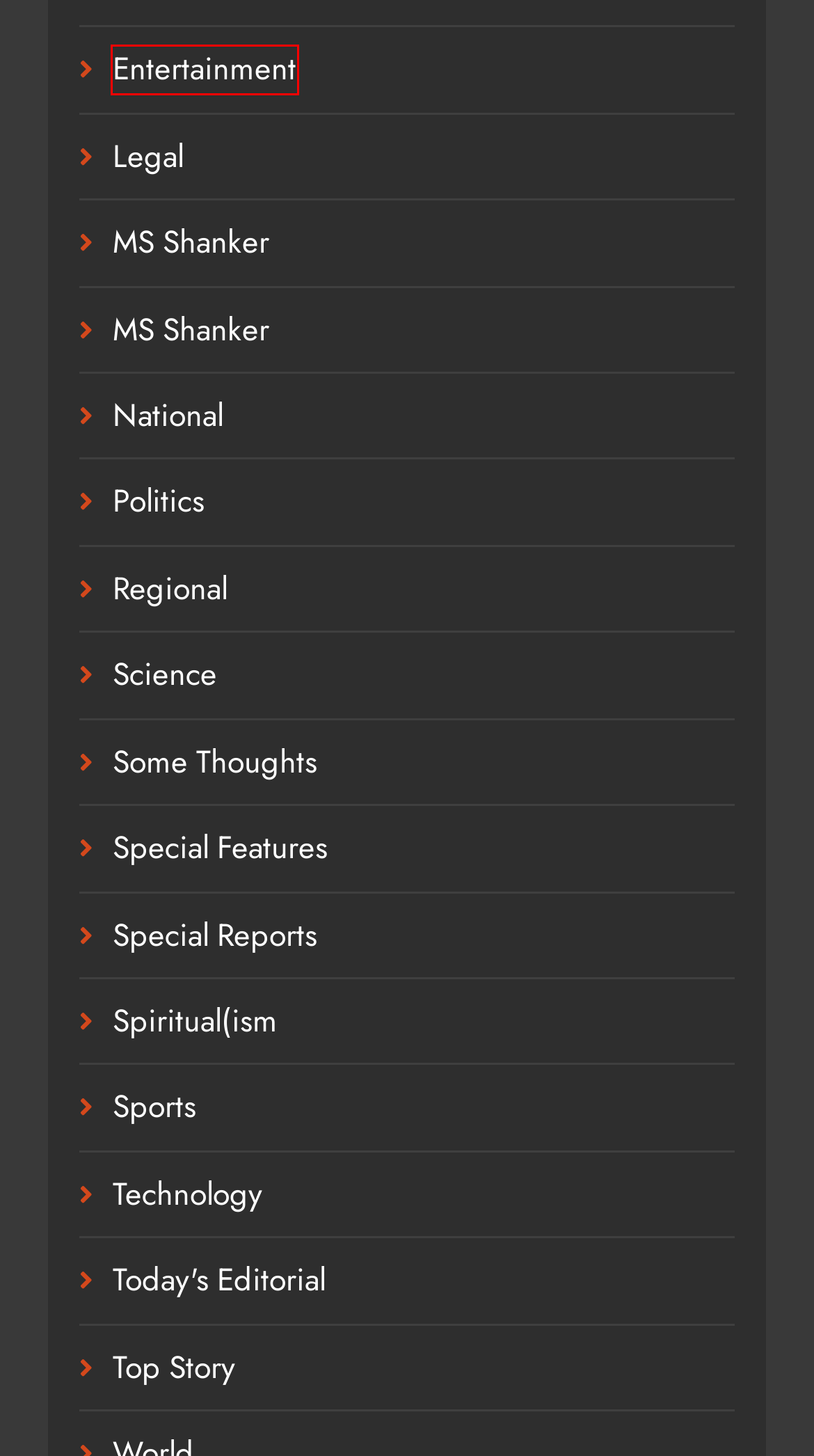You have a screenshot of a webpage with an element surrounded by a red bounding box. Choose the webpage description that best describes the new page after clicking the element inside the red bounding box. Here are the candidates:
A. Entertainment – OrangeNews9
B. MS Shanker – OrangeNews9
C. Today’s Editorial – OrangeNews9
D. Politics – OrangeNews9
E. Legal – OrangeNews9
F. Science – OrangeNews9
G. Some Thoughts – OrangeNews9
H. Spiritual(ism – OrangeNews9

A